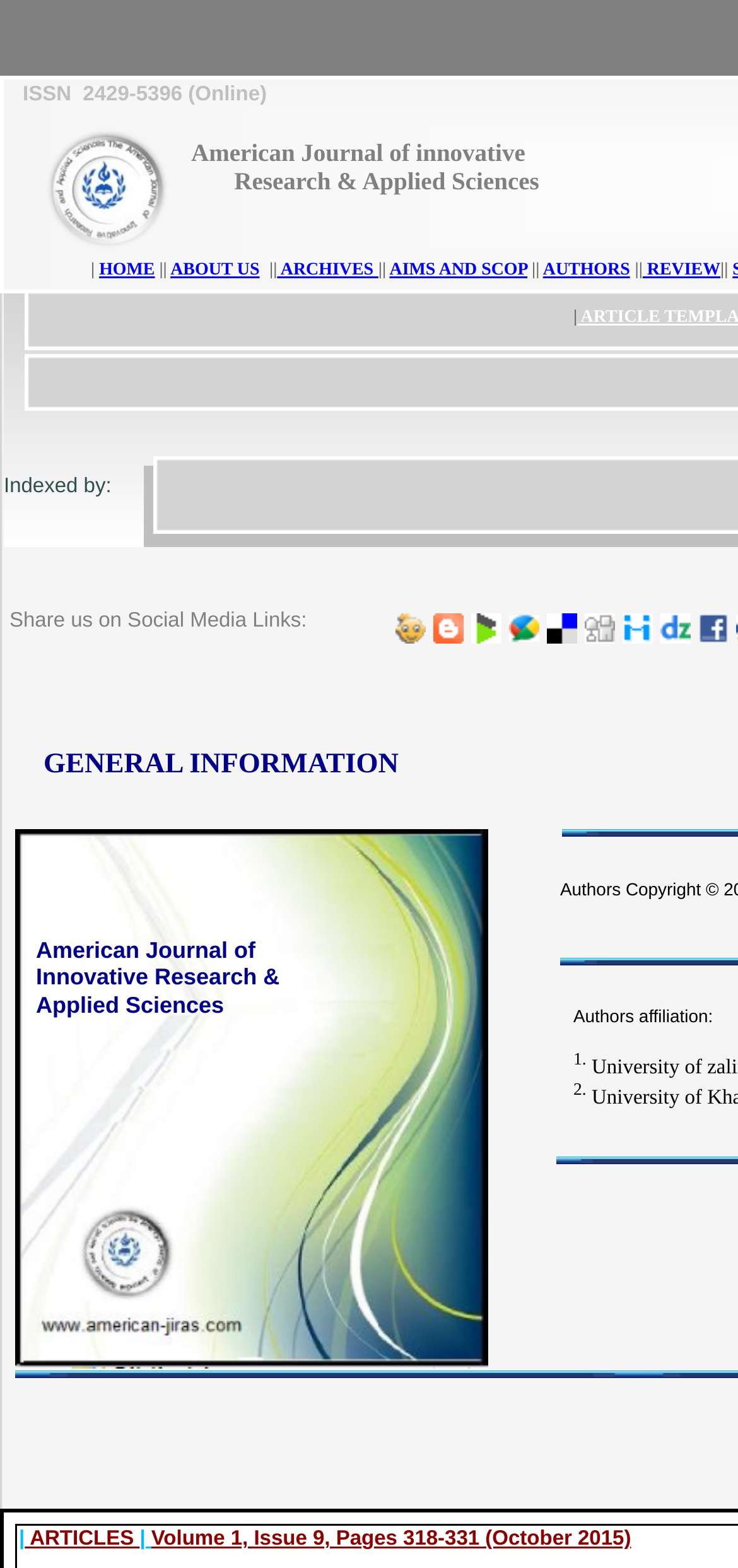Please locate the bounding box coordinates of the element that needs to be clicked to achieve the following instruction: "Read ABOUT US". The coordinates should be four float numbers between 0 and 1, i.e., [left, top, right, bottom].

[0.231, 0.167, 0.352, 0.179]